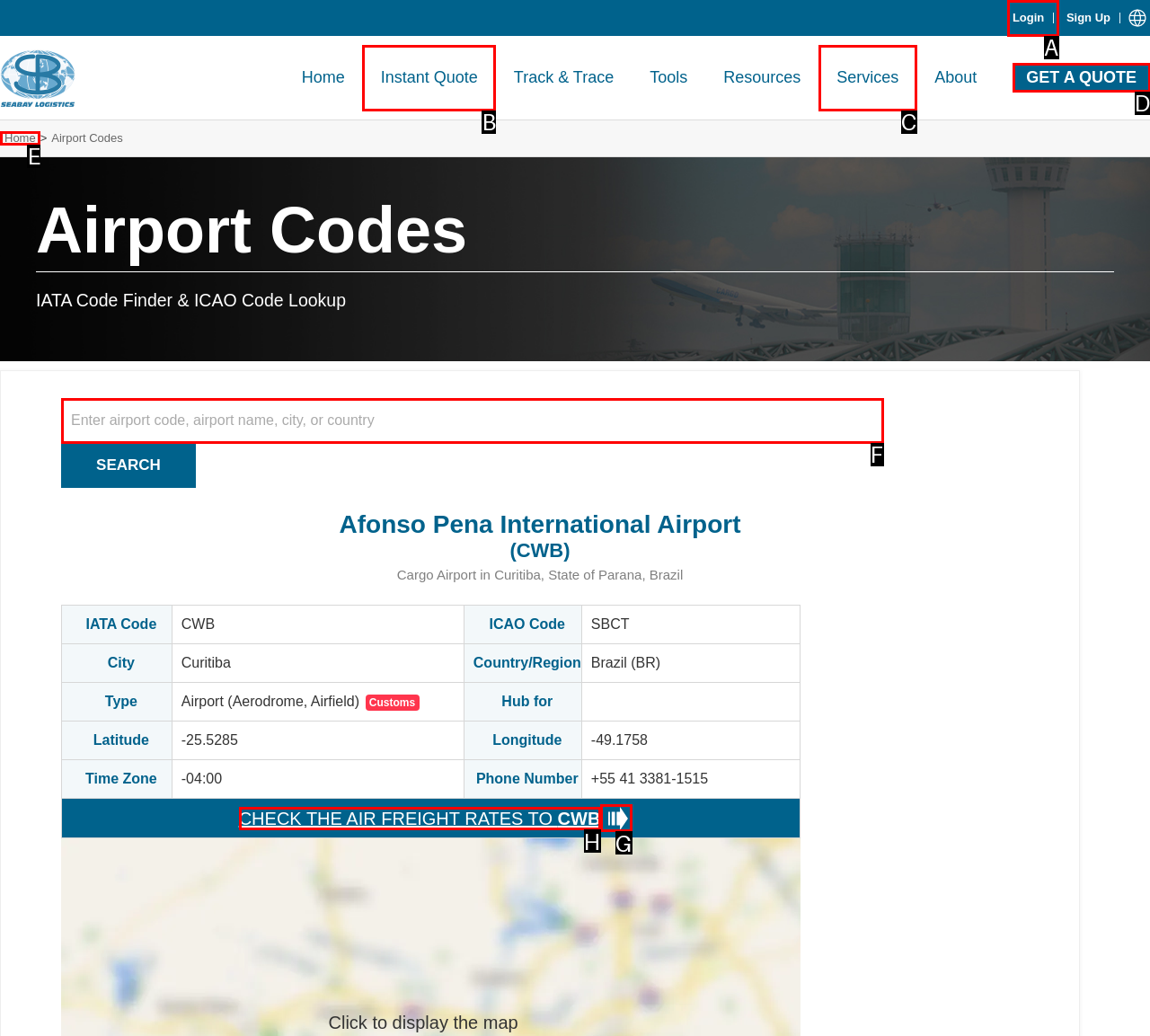Select the correct UI element to click for this task: Check the air freight rates to CWB.
Answer using the letter from the provided options.

H